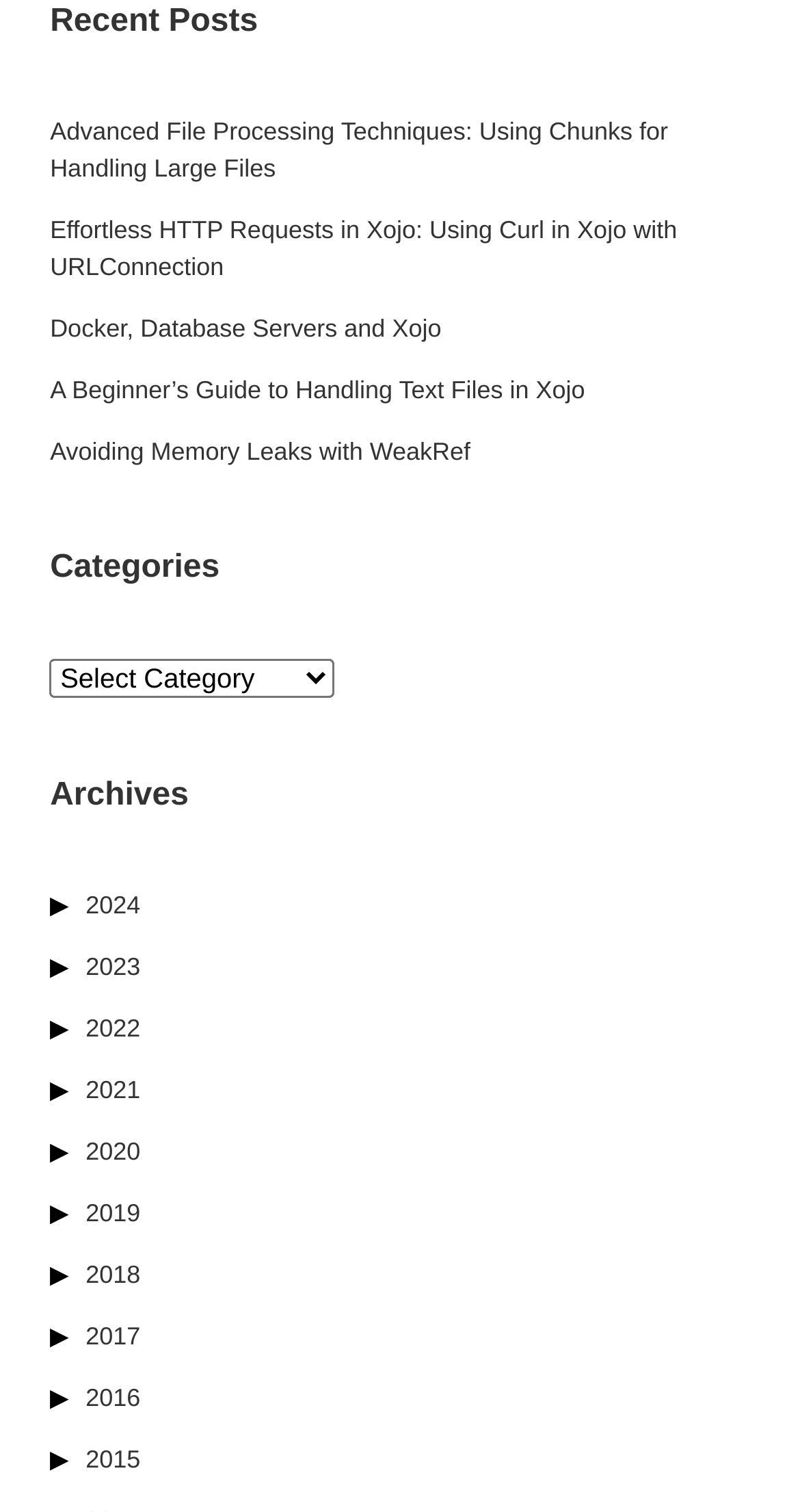Answer the question using only one word or a concise phrase: What are the years listed under the 'Archives' section?

2015 to 2024